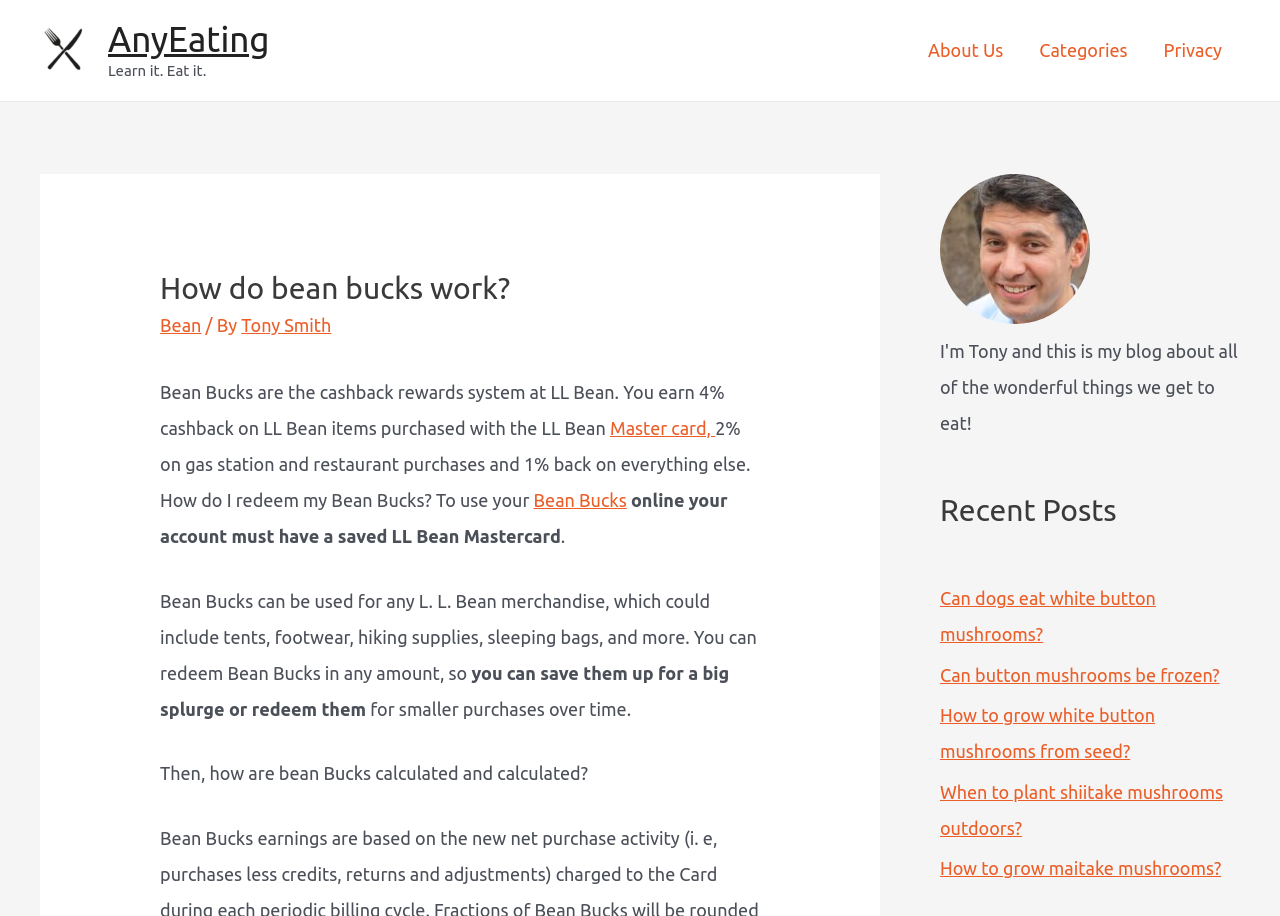How do you redeem Bean Bucks online?
Based on the image, please offer an in-depth response to the question.

According to the webpage, to use your Bean Bucks online, your account must have a saved LL Bean Mastercard.